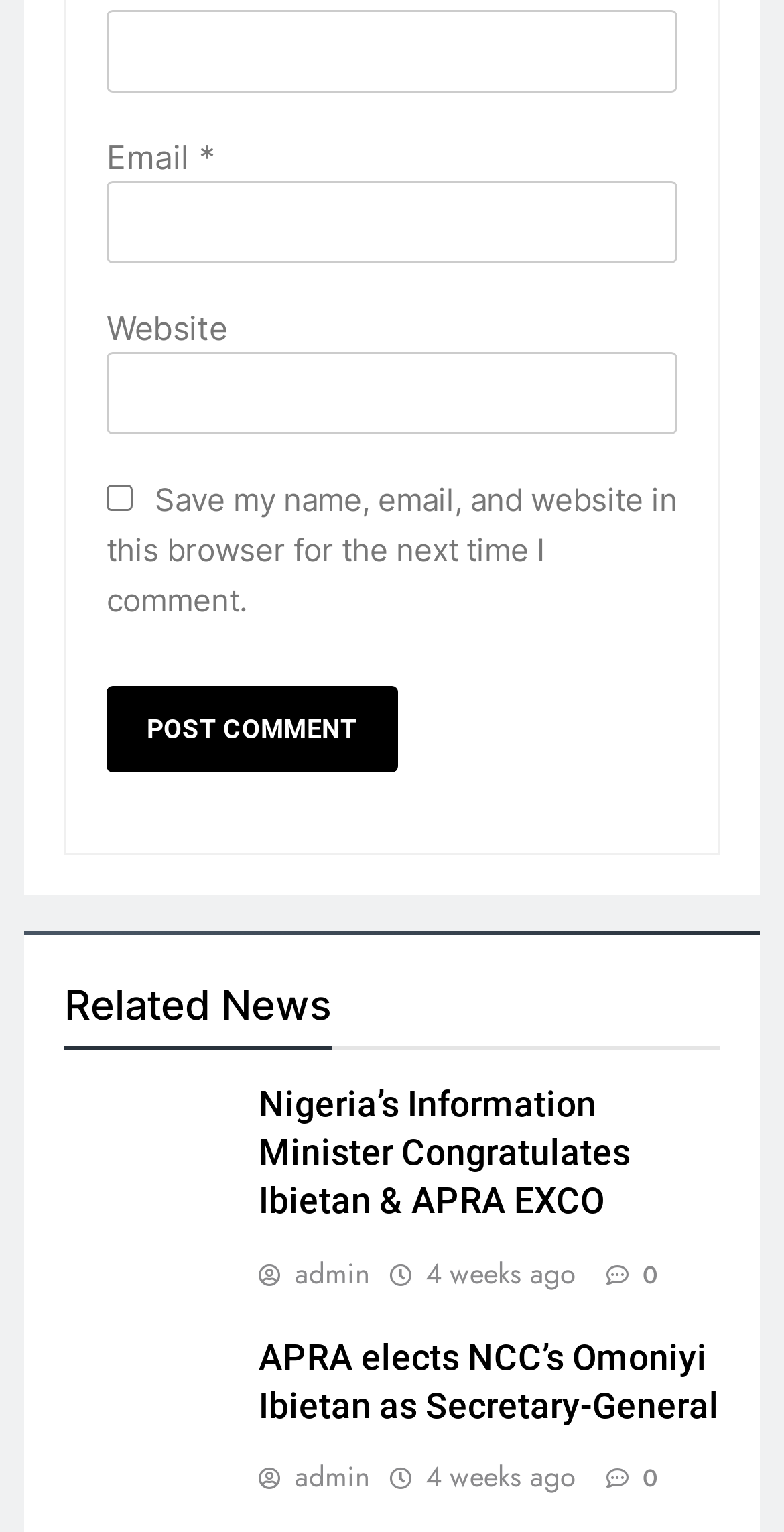Based on the image, give a detailed response to the question: What is the time period indicated by the '4 weeks ago' links?

The '4 weeks ago' links are likely indicating the time of publication of the news articles, suggesting that they were published four weeks prior to the current time.